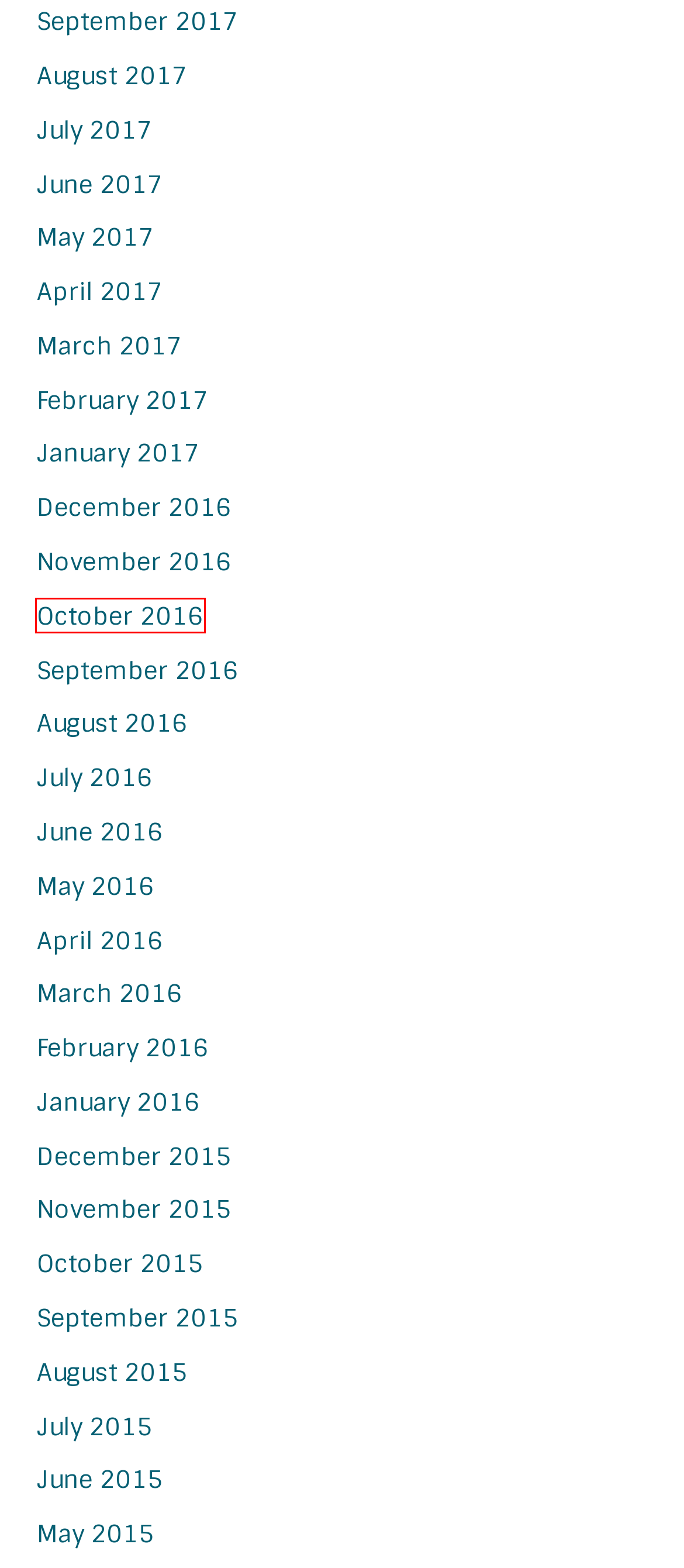Take a look at the provided webpage screenshot featuring a red bounding box around an element. Select the most appropriate webpage description for the page that loads after clicking on the element inside the red bounding box. Here are the candidates:
A. December 2015 – Makanalani, life-changing camps for kids
B. November 2015 – Makanalani, life-changing camps for kids
C. March 2016 – Makanalani, life-changing camps for kids
D. June 2017 – Makanalani, life-changing camps for kids
E. May 2015 – Makanalani, life-changing camps for kids
F. October 2016 – Makanalani, life-changing camps for kids
G. May 2017 – Makanalani, life-changing camps for kids
H. May 2016 – Makanalani, life-changing camps for kids

F